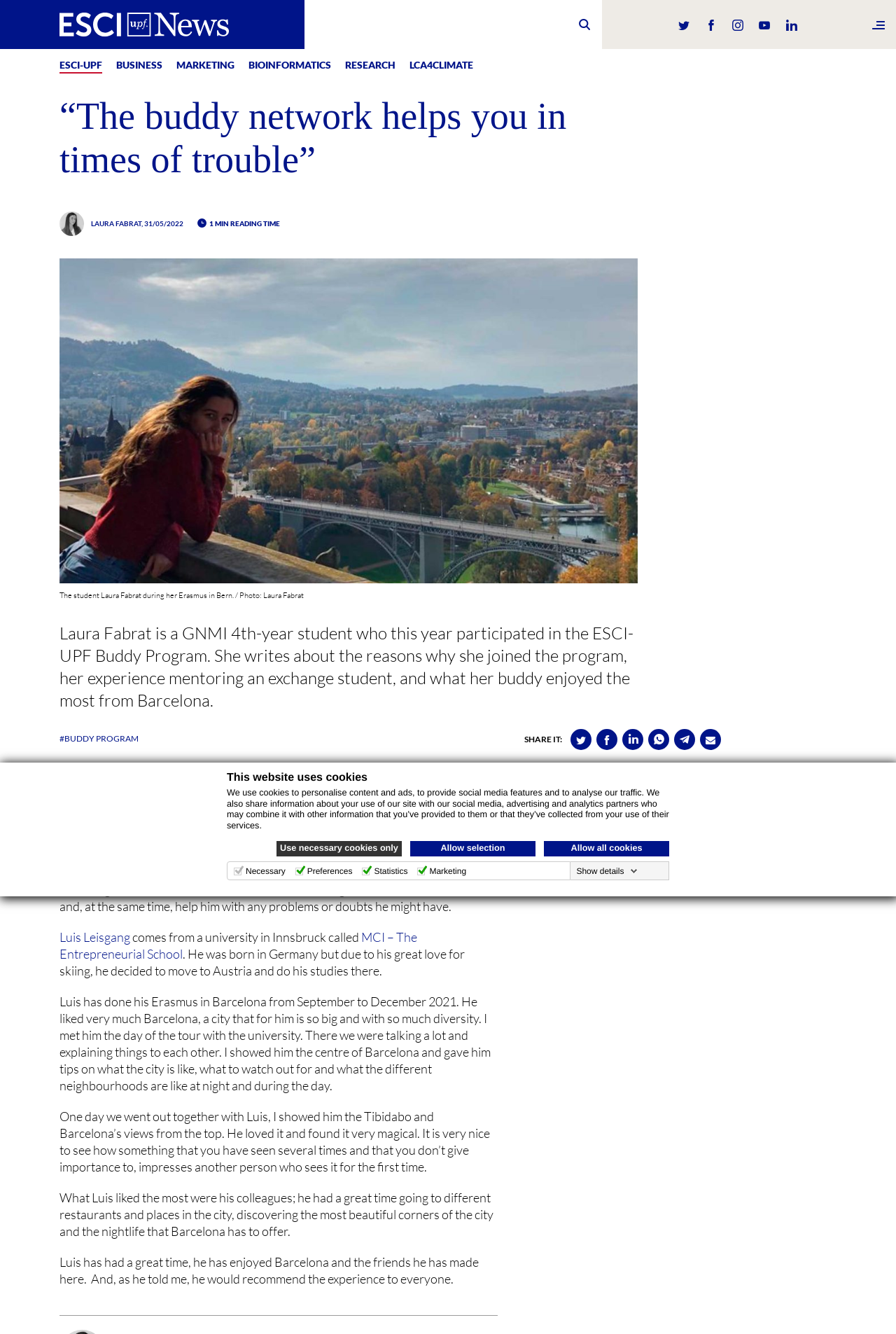What is the name of the student who wrote this article?
Deliver a detailed and extensive answer to the question.

The name of the student who wrote this article can be found in the text 'Laura Fabrat is a GNMI 4th-year student who this year participated in the ESCI-UPF Buddy Program.'